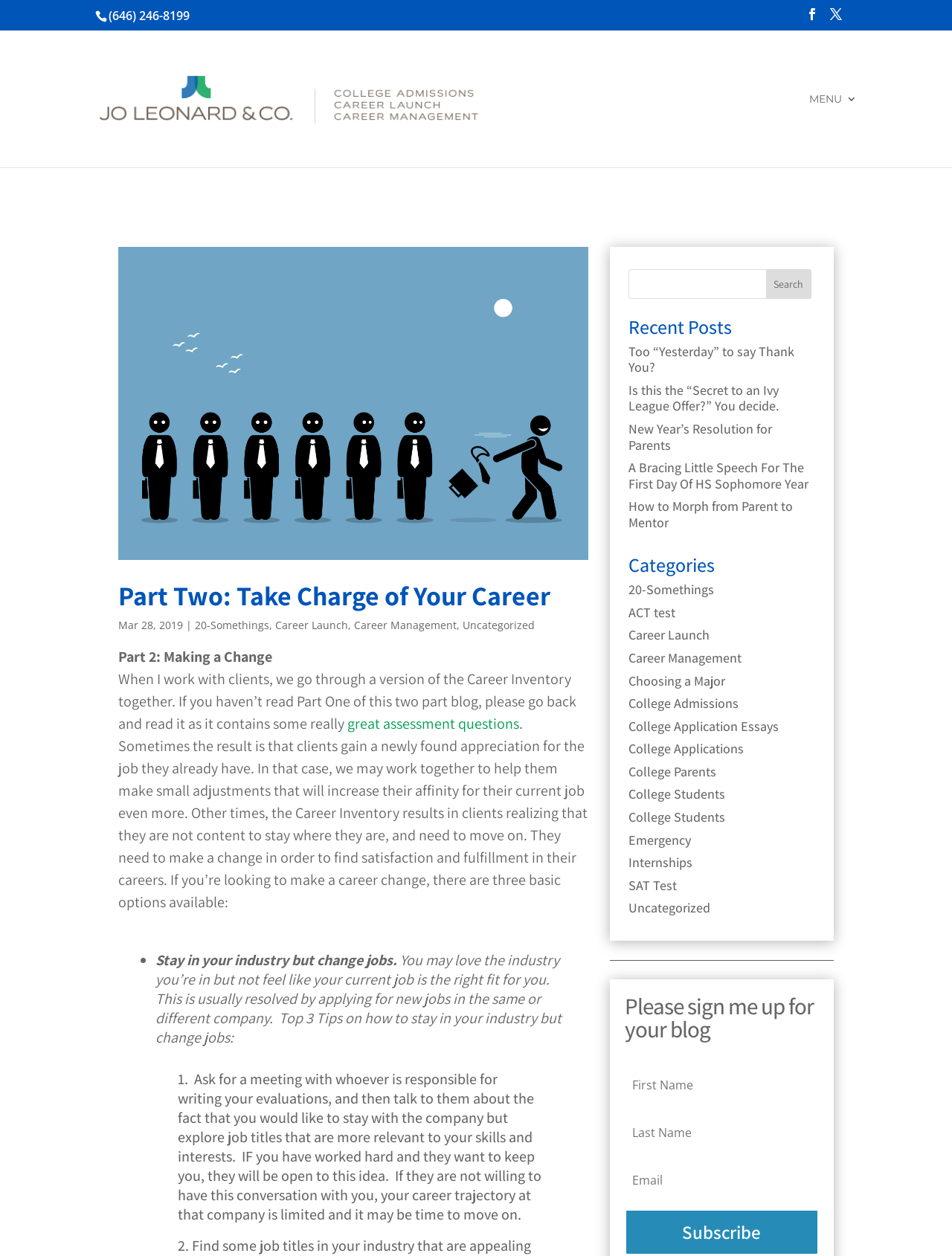Provide a brief response in the form of a single word or phrase:
What is the topic of the 'Recent Posts' section?

College and career advice